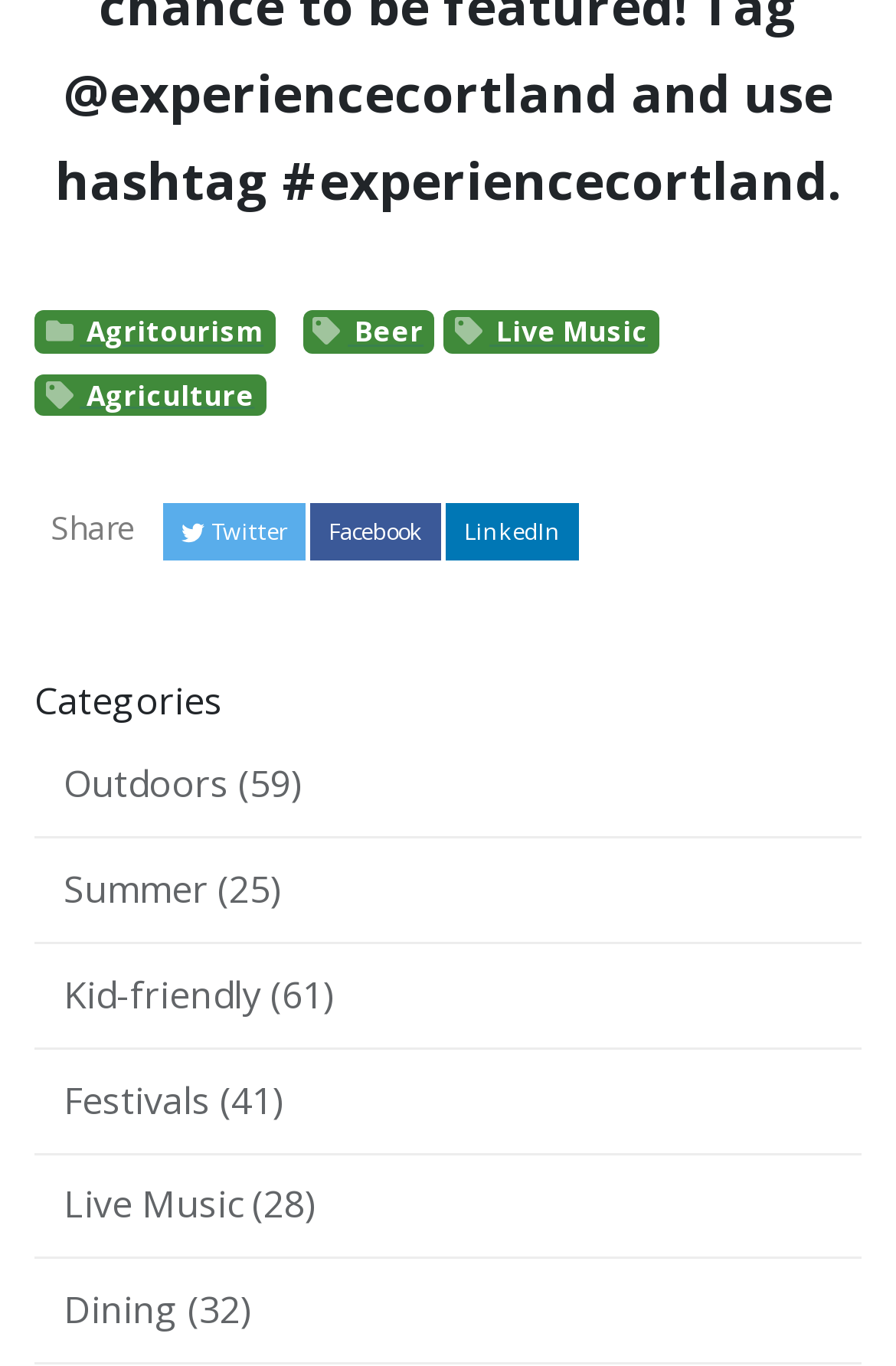What is the last link in the top row?
Using the image, answer in one word or phrase.

Live Music